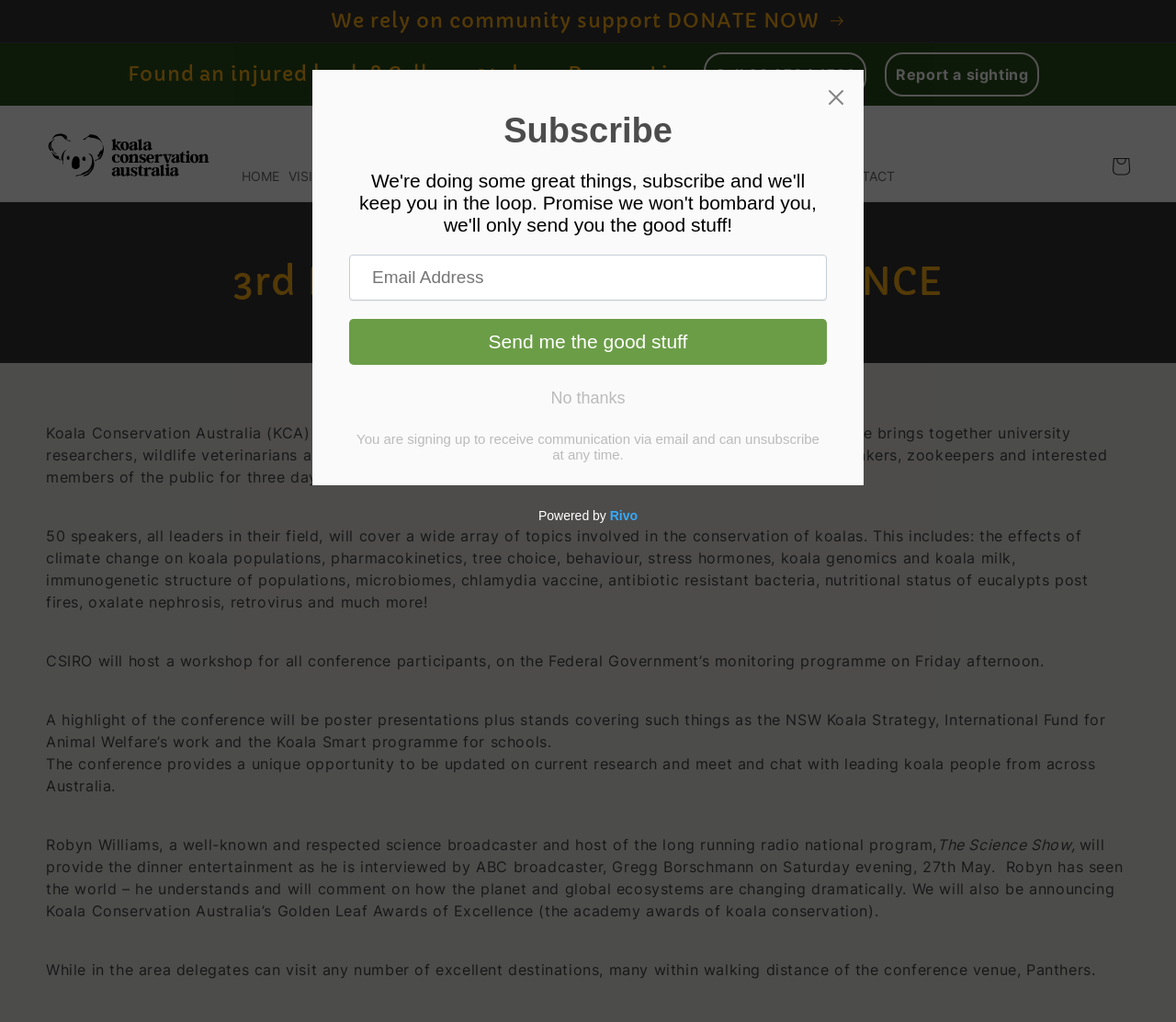Generate a thorough caption detailing the webpage content.

The webpage is about the 3rd National Koala Conference, hosted by Koala Conservation Australia. At the top, there is an announcement section with a call-to-action button "DONATE NOW" and a link to report a koala sighting. Below this section, there is a 24-hour rescue line information with a phone number. 

On the left side, there is a navigation menu with links to "HOME", "VISIT", "ADOPT A KOALA", and other sections. The menu also includes buttons for "DONATE", "EDUCATION", "OUR WORK", and "VOLUNTEER". 

On the right side, there is a section about the Koala Hospital with a link to the hospital's page and an image of the hospital. 

The main content of the webpage is about the 3rd National Koala Conference, which will take place from 26-28 May. The conference will feature 50 speakers covering various topics related to koala conservation, including climate change, pharmacokinetics, and koala genomics. There will also be a workshop hosted by CSIRO and poster presentations. The conference provides an opportunity to meet leading koala experts from across Australia. 

The webpage also mentions that Robyn Williams, a well-known science broadcaster, will provide dinner entertainment on Saturday evening. Additionally, the Golden Leaf Awards of Excellence will be announced during the conference.